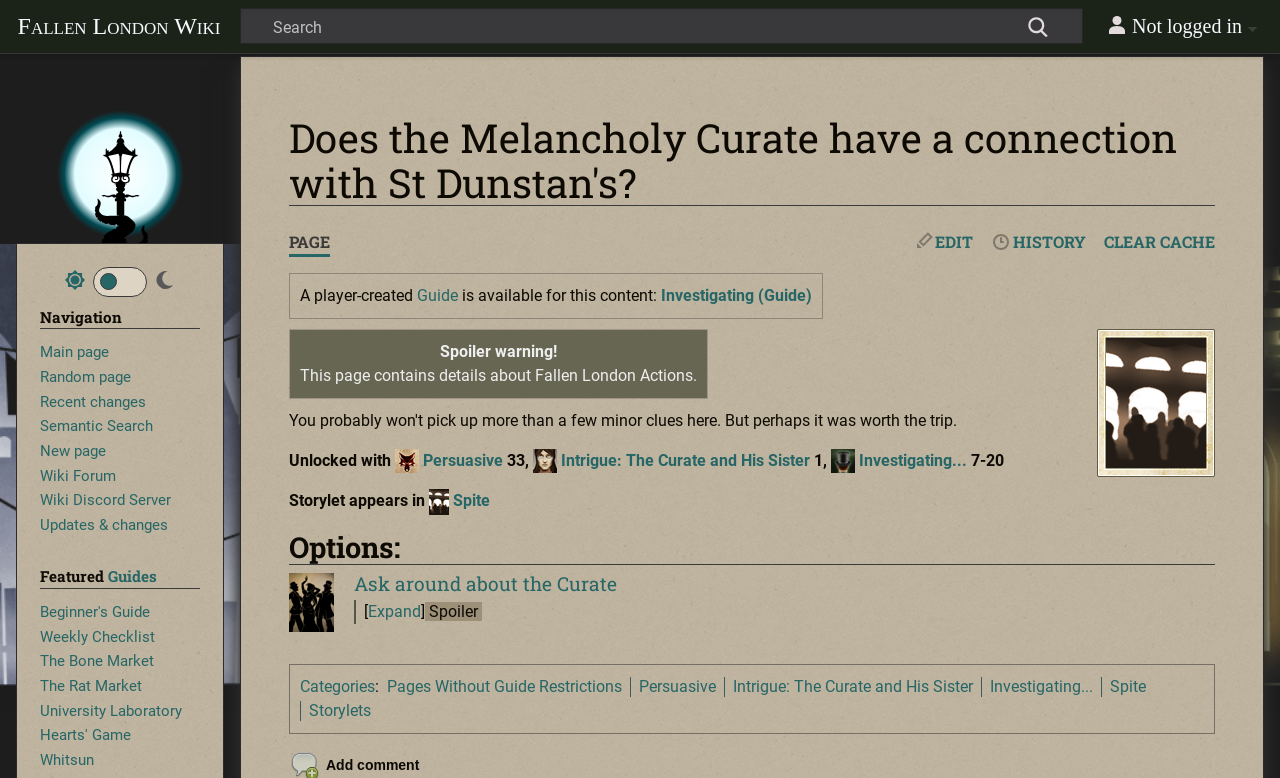Answer the following query with a single word or phrase:
What is the name of the guide available for this content?

Investigating (Guide)